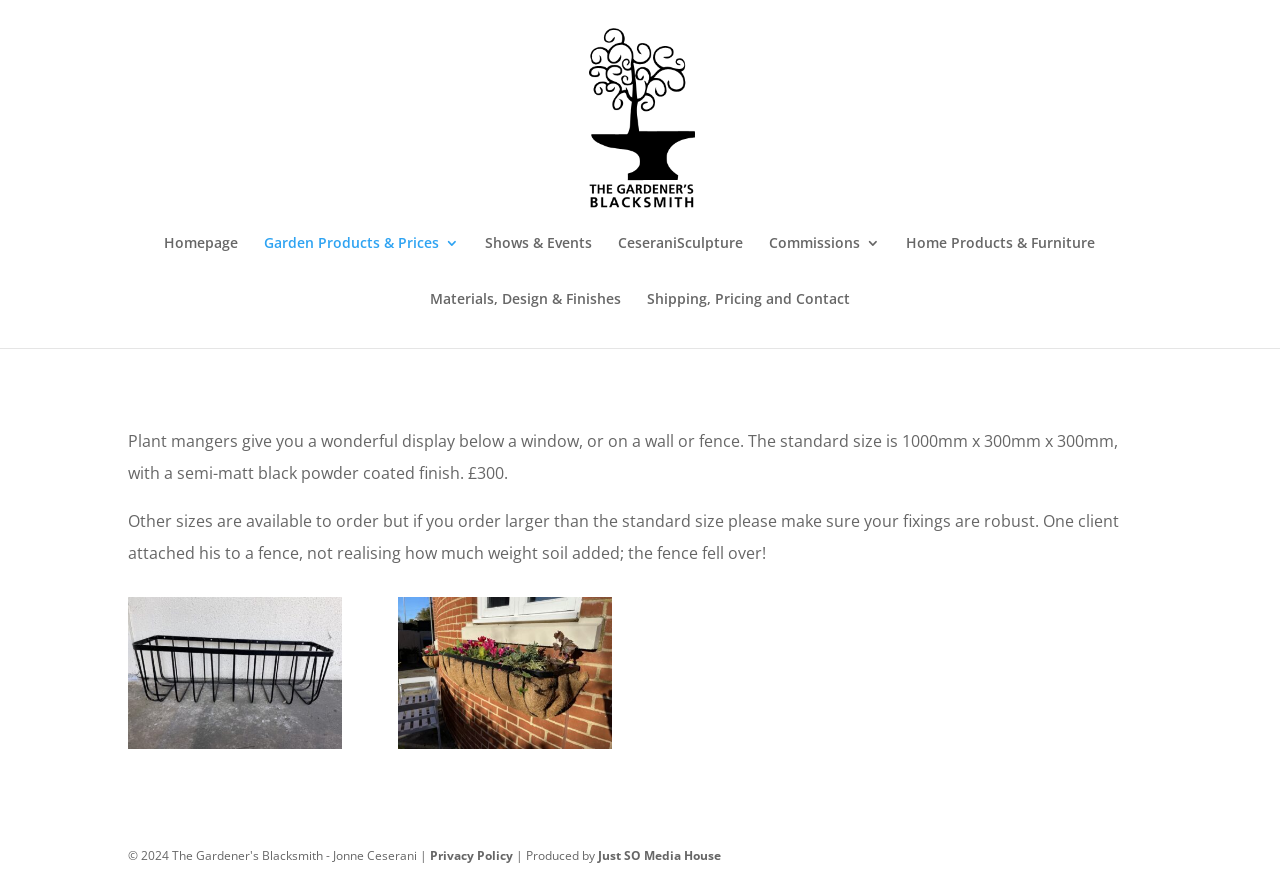Can you specify the bounding box coordinates of the area that needs to be clicked to fulfill the following instruction: "Visit the CeseraniSculpture page"?

[0.482, 0.266, 0.58, 0.329]